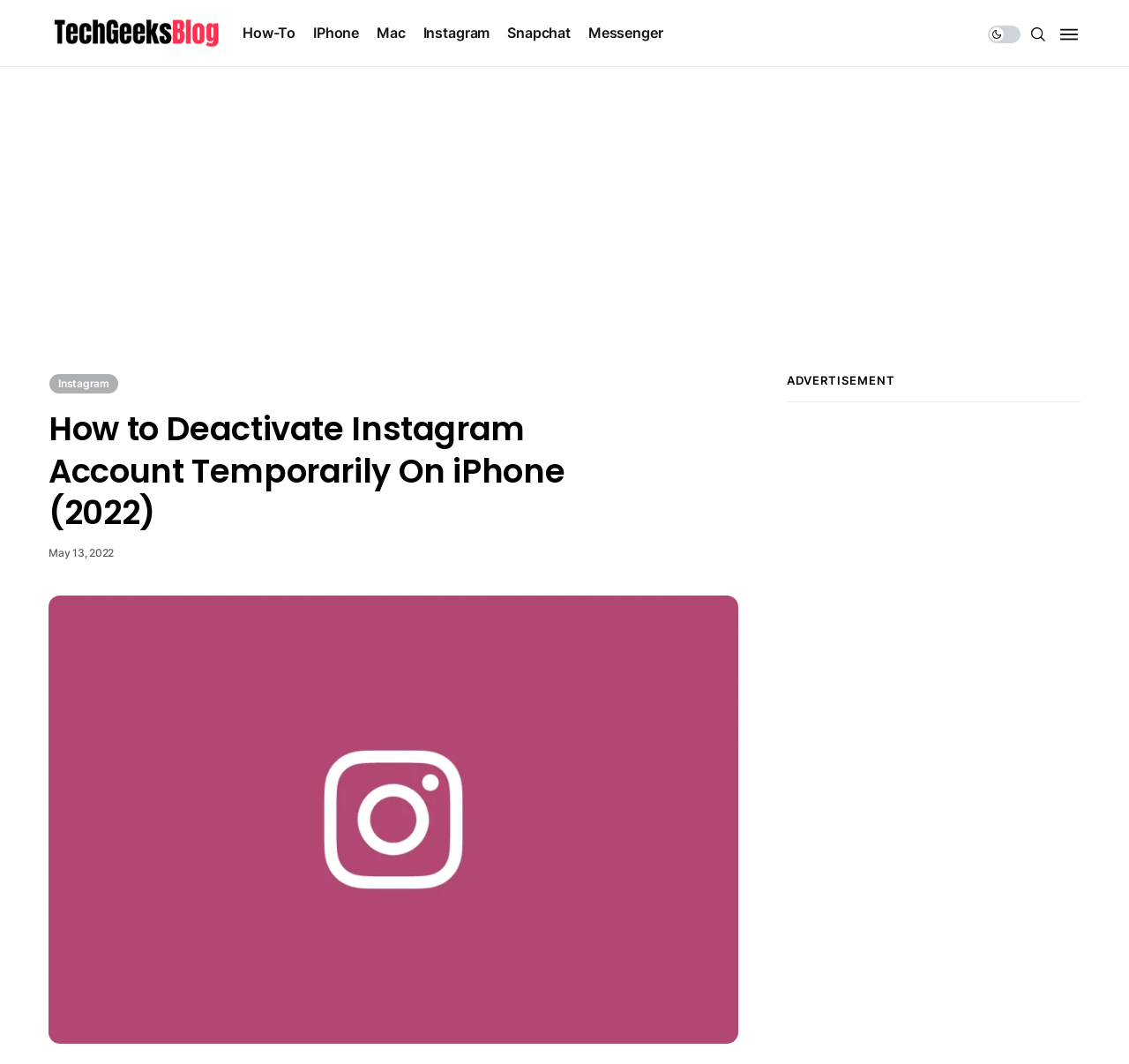Generate the text content of the main headline of the webpage.

How to Deactivate Instagram Account Temporarily On iPhone (2022)